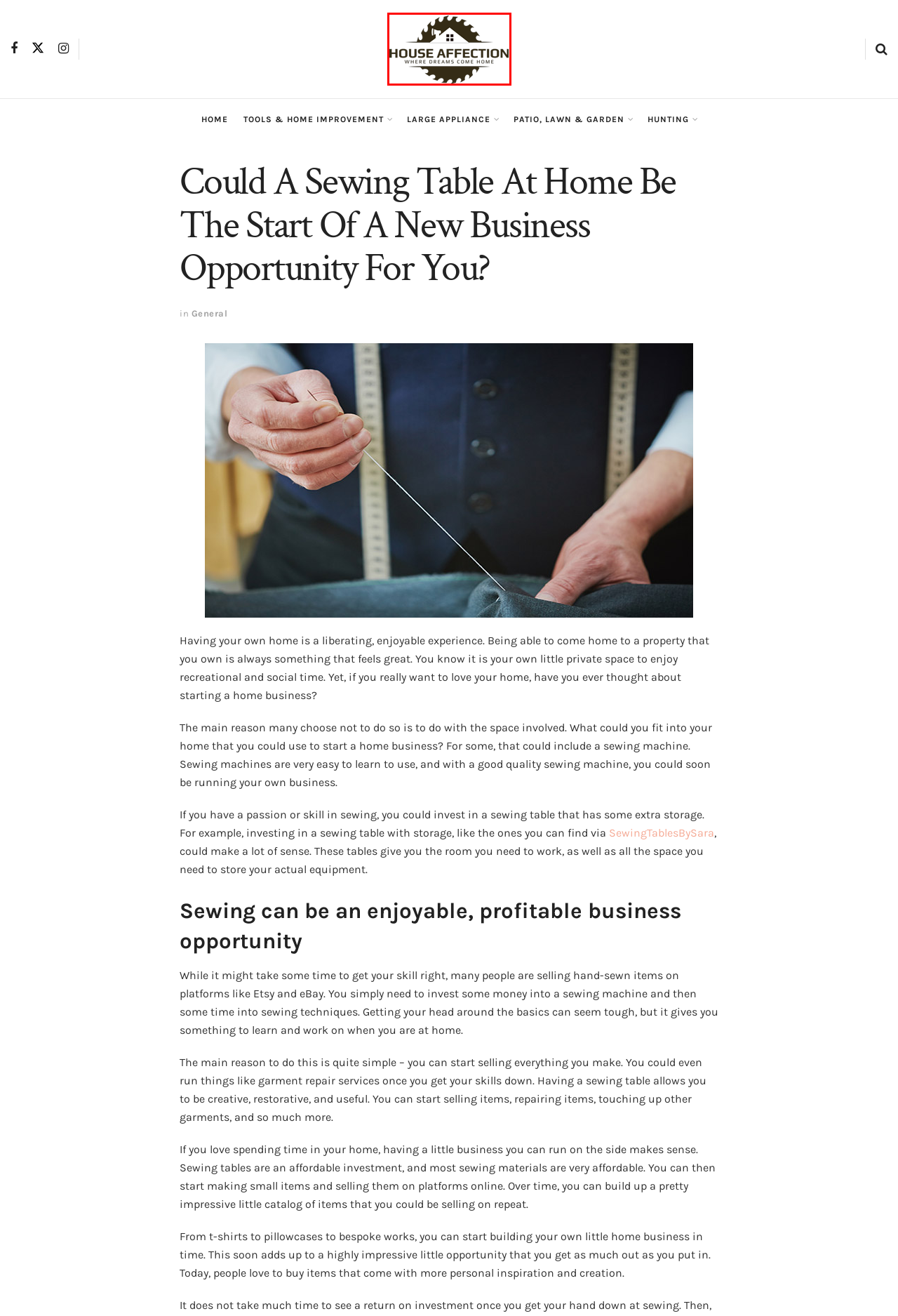You see a screenshot of a webpage with a red bounding box surrounding an element. Pick the webpage description that most accurately represents the new webpage after interacting with the element in the red bounding box. The options are:
A. Hunting Archives - HouseAffection
B. Patio, Lawn & Garden Archives - HouseAffection
C. Contact - HouseAffection
D. About us - HouseAffection
E. General Archives - HouseAffection
F. Large Appliance Archives - HouseAffection
G. Homepage - HouseAffection
H. Tools & Home Improvement Archives - HouseAffection

G